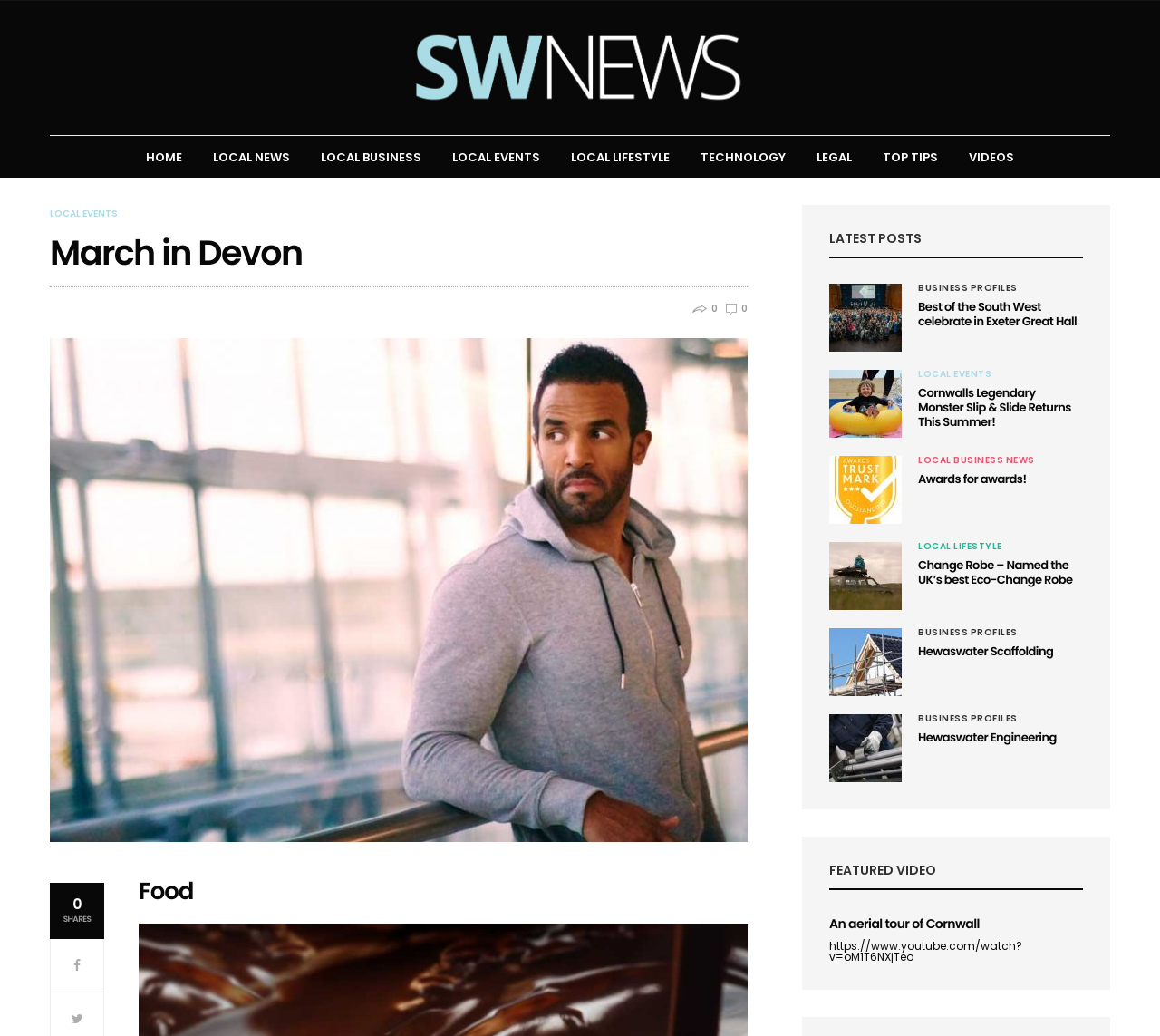Write an elaborate caption that captures the essence of the webpage.

The webpage appears to be a news and events website focused on Devon and Cornwall. At the top, there is a navigation menu with links to various sections, including "HOME", "LOCAL NEWS", "LOCAL BUSINESS", "LOCAL EVENTS", "LOCAL LIFESTYLE", "TECHNOLOGY", "LEGAL", and "TOP TIPS". Below the navigation menu, there is a header section with a link to "LOCAL EVENTS" and a heading that reads "March in Devon".

The main content of the webpage is divided into several sections, each containing a series of articles or news stories. Each article has a figure or image accompanied by a heading and a link to the full story. The articles are arranged in a grid-like layout, with three columns and multiple rows.

The first article is about Food British Pie Week at Hannahs at Seale-Hayne, with an image and a heading that reads "Food". The second article is about the "Best of the South West" celebration in Exeter Great Hall, with an image and a heading that reads "Best of the South West celebrate in Exeter Great Hall". The third article is about Cornwall's Legendary Monster Slip & Slide, with an image and a heading that reads "Cornwalls Legendary Monster Slip & Slide Returns This Summer!".

The webpage also features a section with a heading that reads "LATEST POSTS", which contains a series of articles with images and headings. The articles are about various topics, including business profiles, local events, and lifestyle news.

At the bottom of the webpage, there is a section with a heading that reads "FEATURED VIDEO", which contains a video link to an aerial tour of Cornwall.